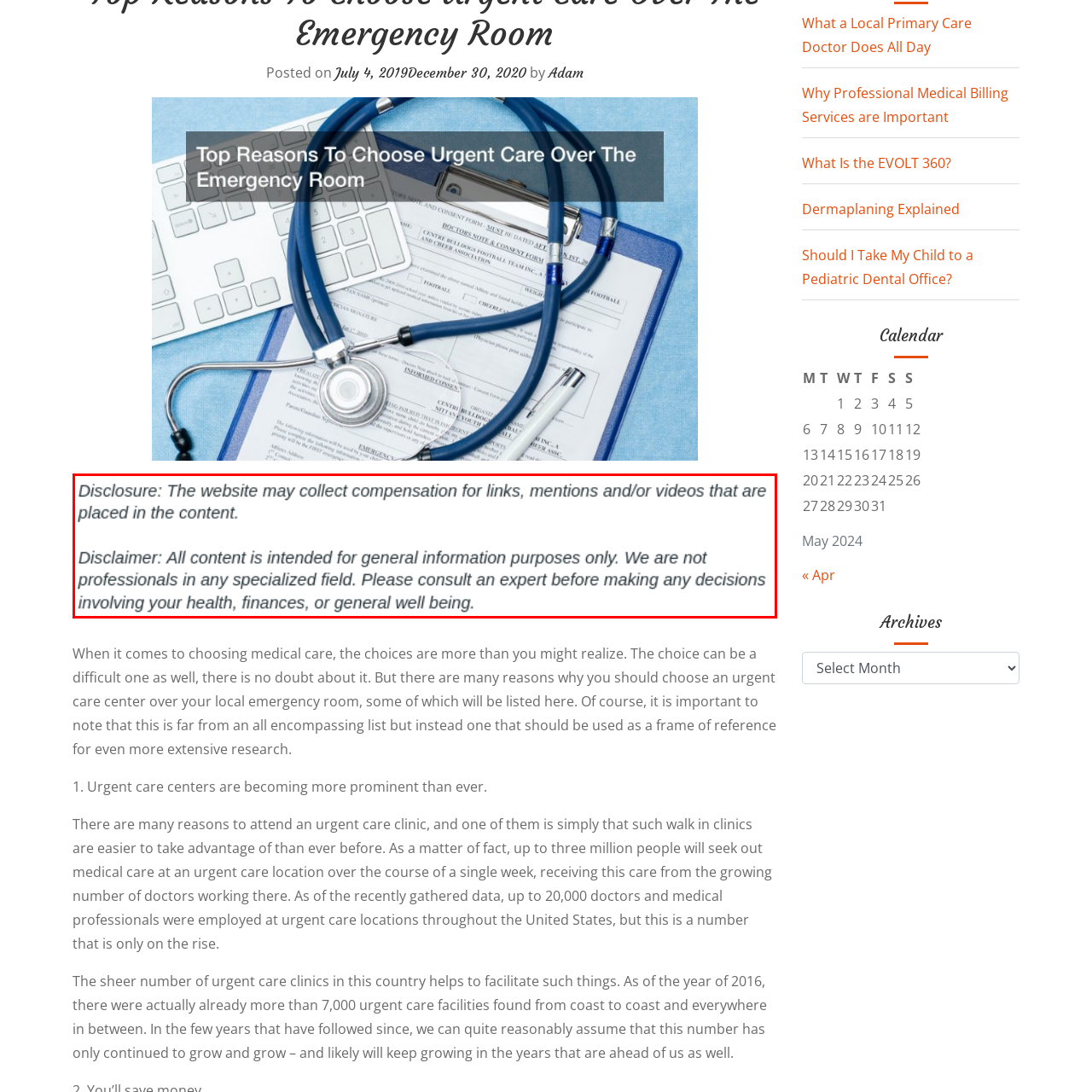What is the purpose of the image and blog post?
Inspect the image indicated by the red outline and answer the question with a single word or short phrase.

Guide readers in making informed decisions